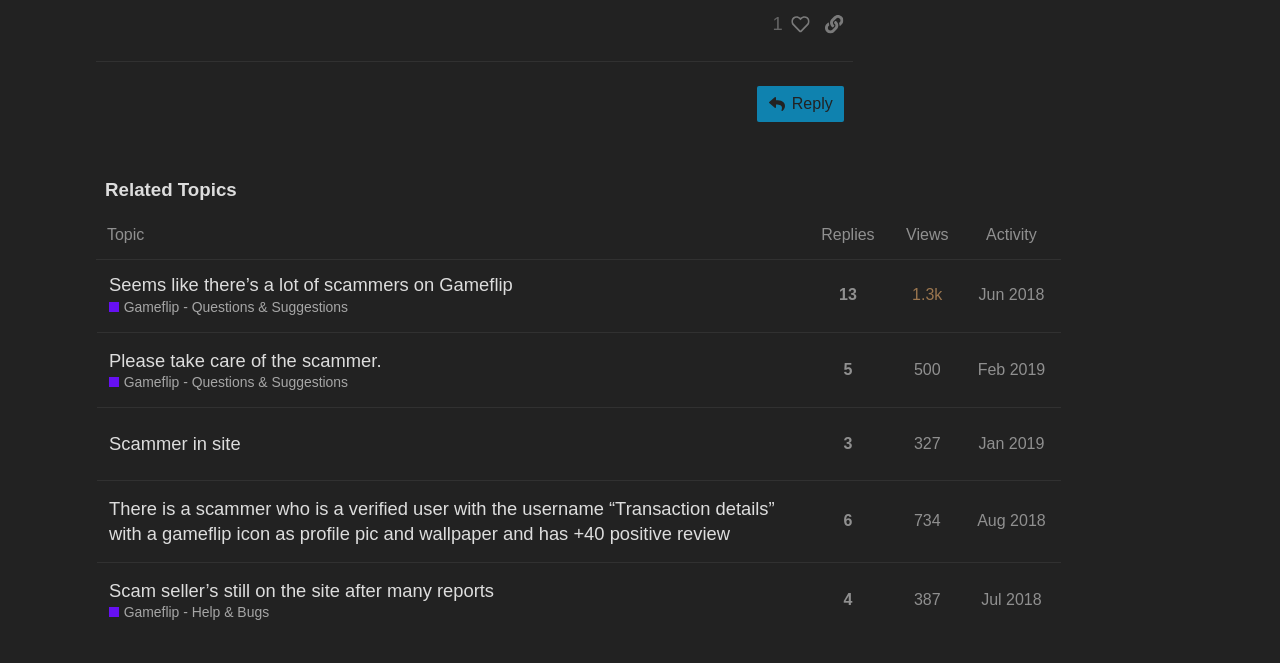Find the bounding box coordinates of the element's region that should be clicked in order to follow the given instruction: "Sort by replies". The coordinates should consist of four float numbers between 0 and 1, i.e., [left, top, right, bottom].

[0.631, 0.318, 0.693, 0.391]